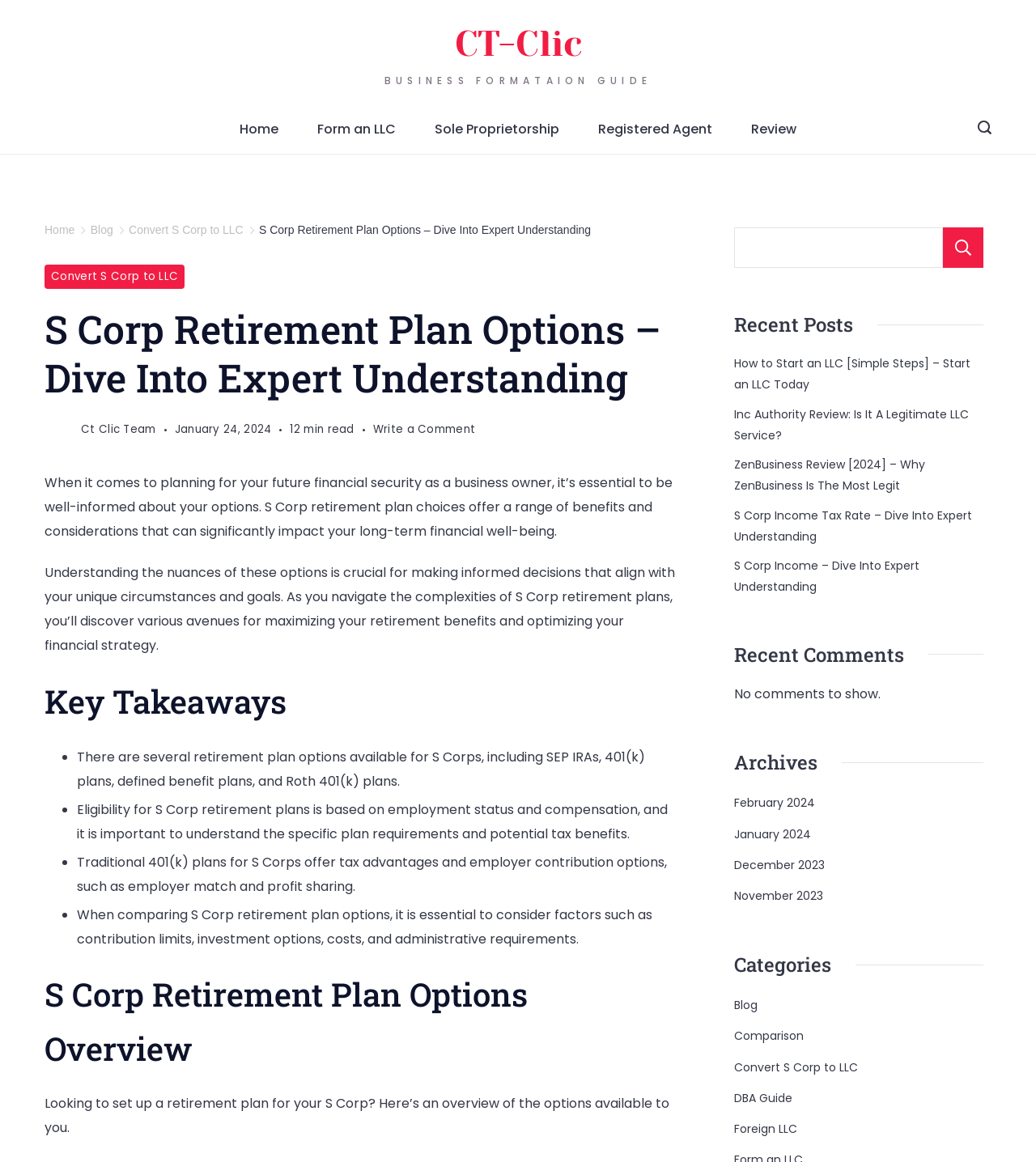Use the details in the image to answer the question thoroughly: 
What is the purpose of the search bar?

The search bar is located at the top right corner of the webpage, and its purpose is to allow users to search for specific content within the website, as indicated by the placeholder text 'Search'.